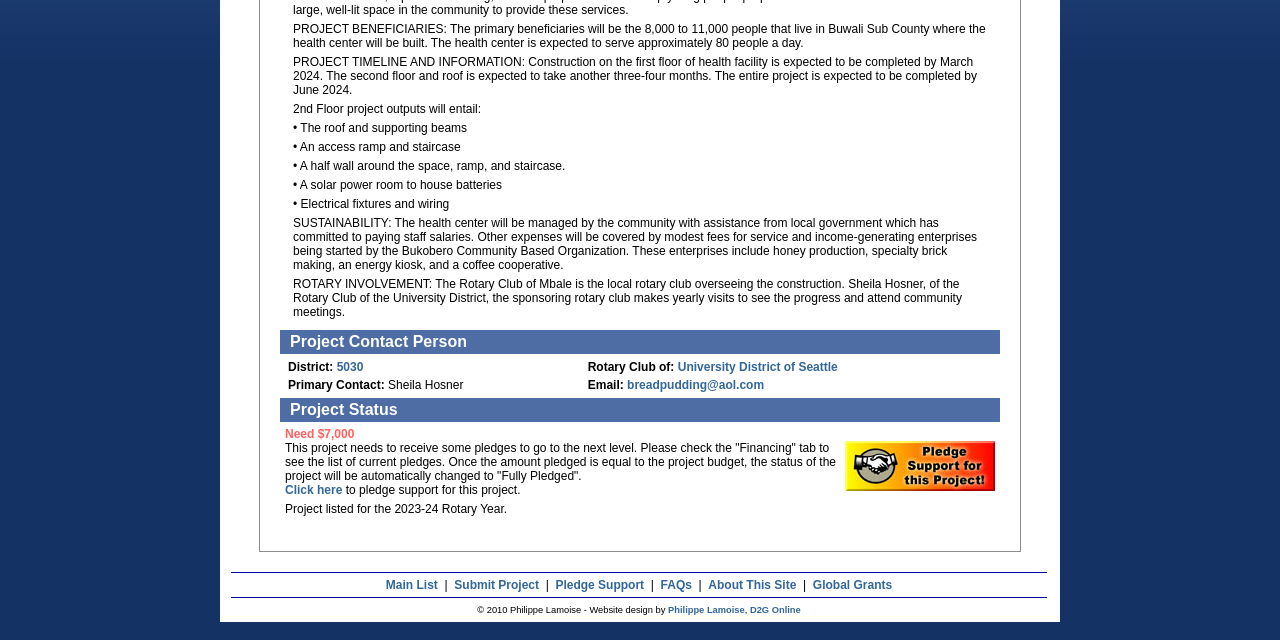Locate the bounding box of the UI element with the following description: "D2G Online".

[0.586, 0.945, 0.626, 0.96]